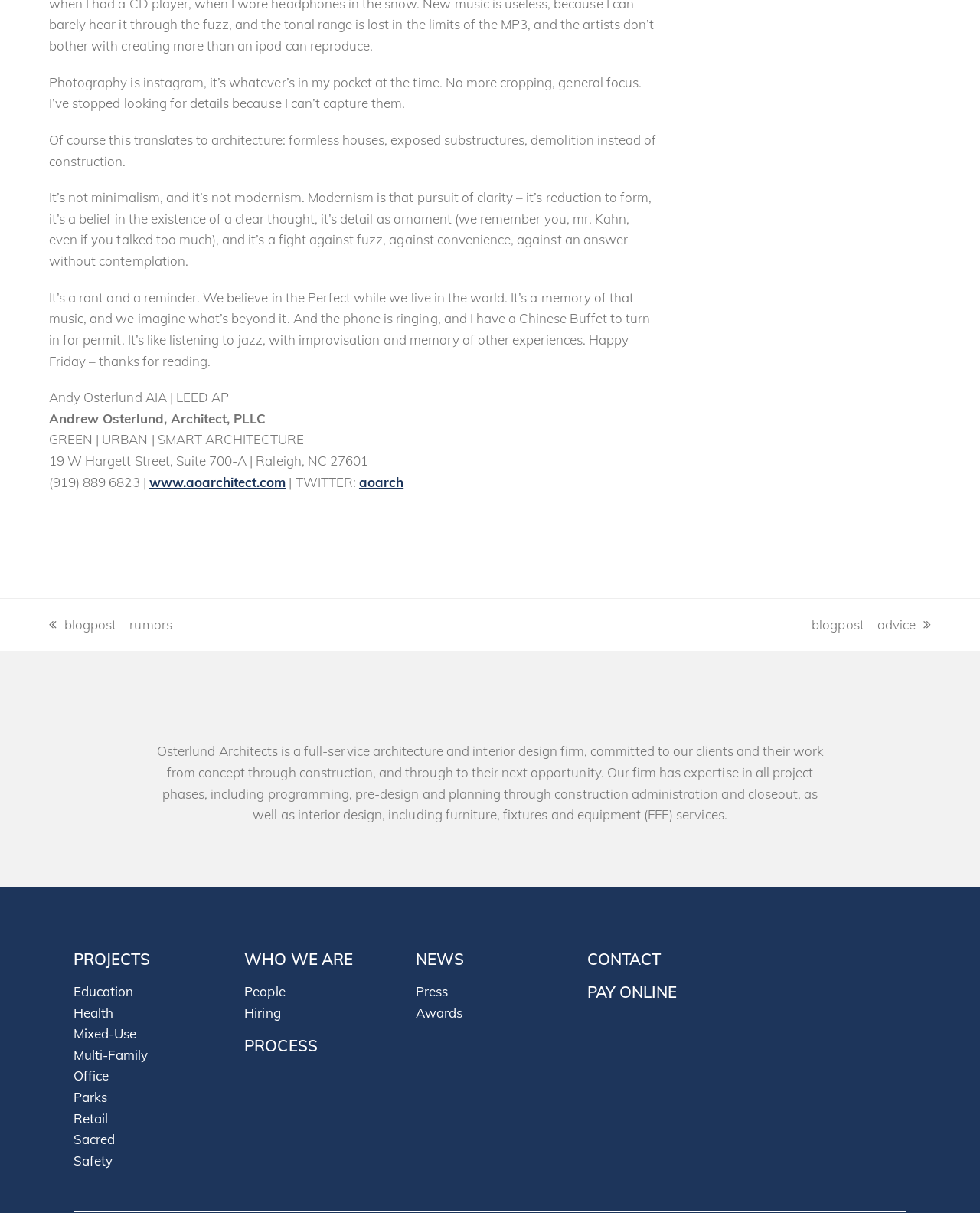Please locate the bounding box coordinates of the element that should be clicked to achieve the given instruction: "Click the 'previous post' link".

[0.05, 0.506, 0.176, 0.524]